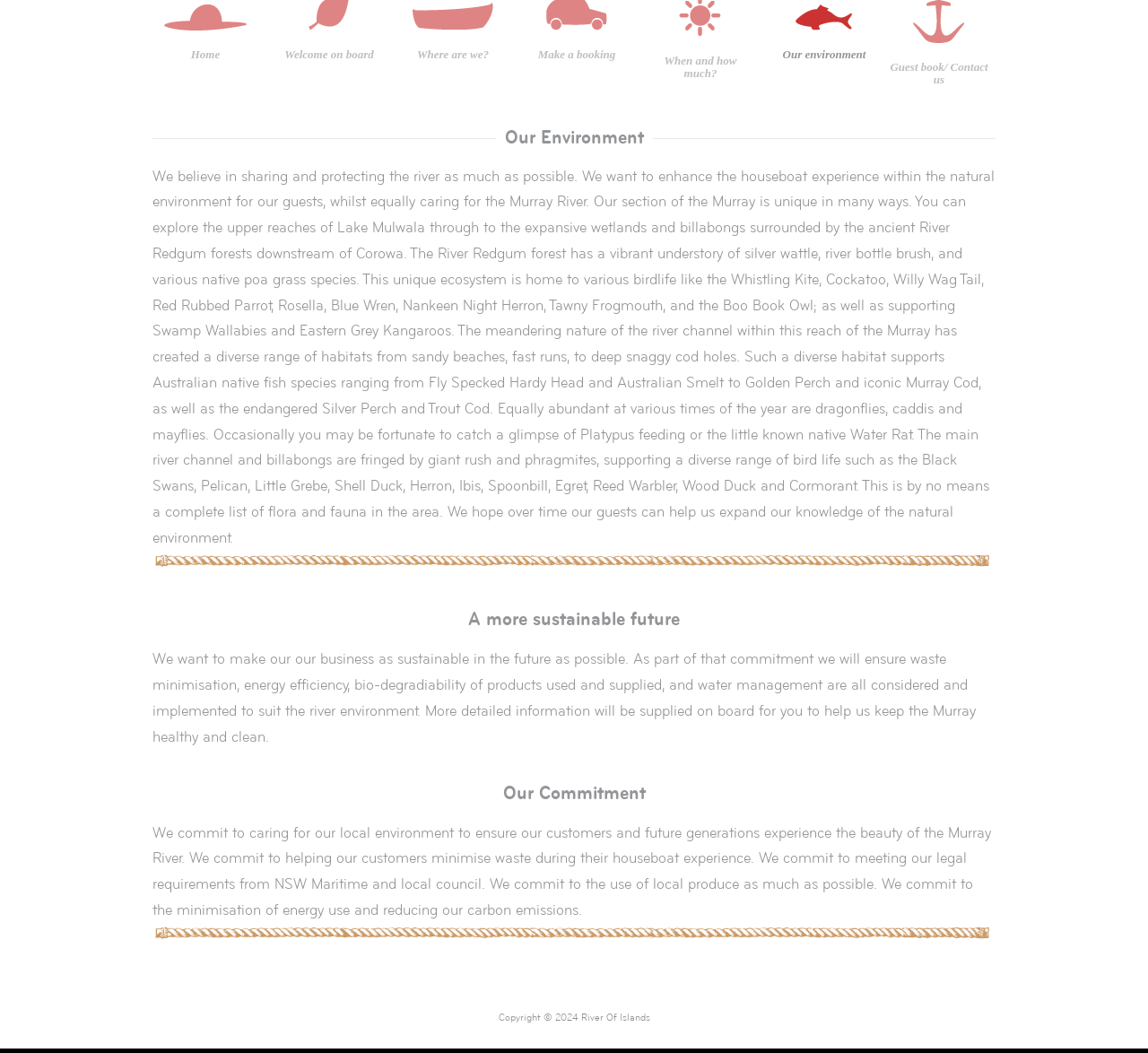Provide the bounding box coordinates for the UI element that is described as: "Home".

[0.133, 0.023, 0.225, 0.058]